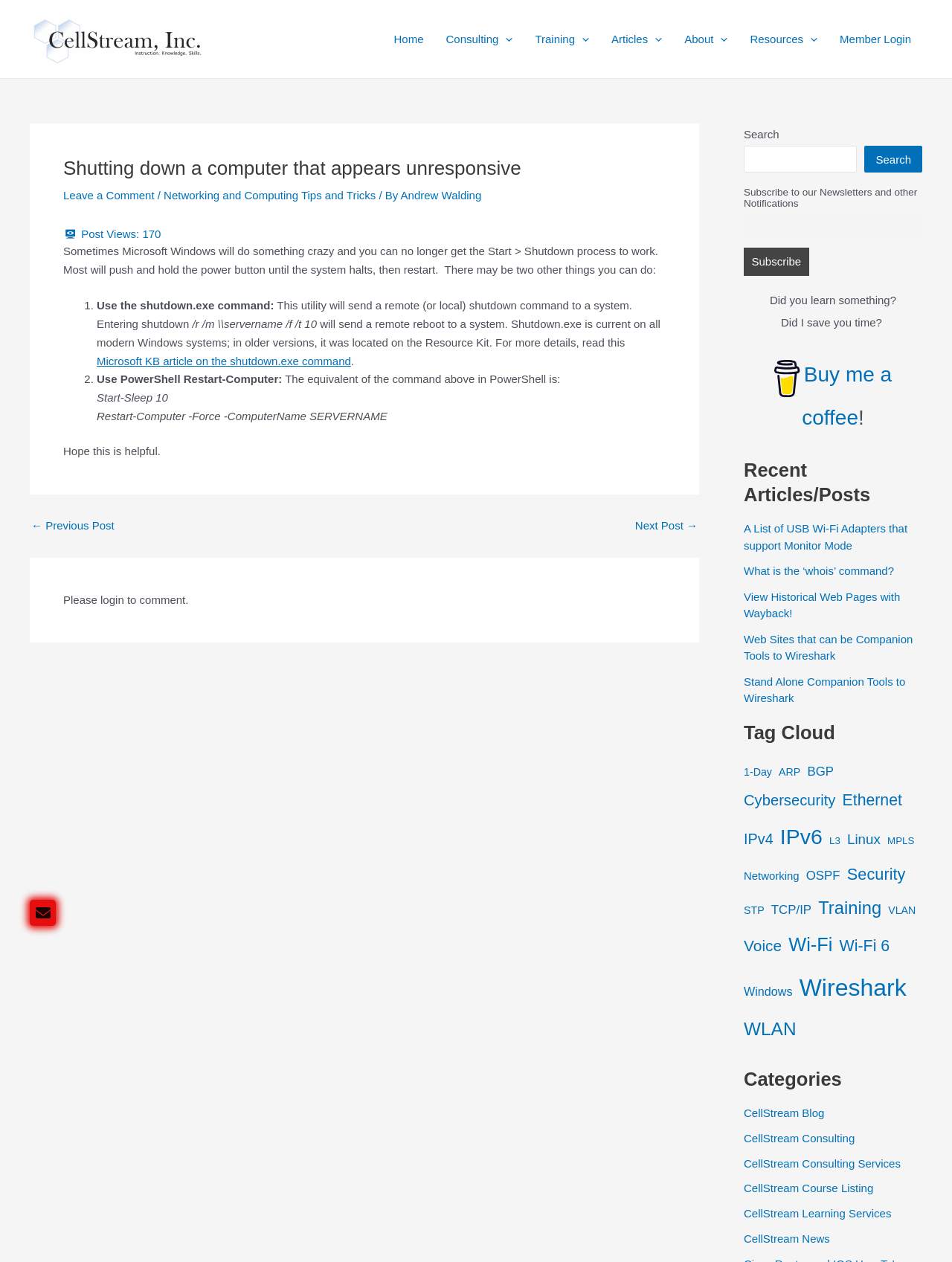Answer the question below using just one word or a short phrase: 
What is the purpose of the 'shutdown.exe' command?

Send a remote or local shutdown command